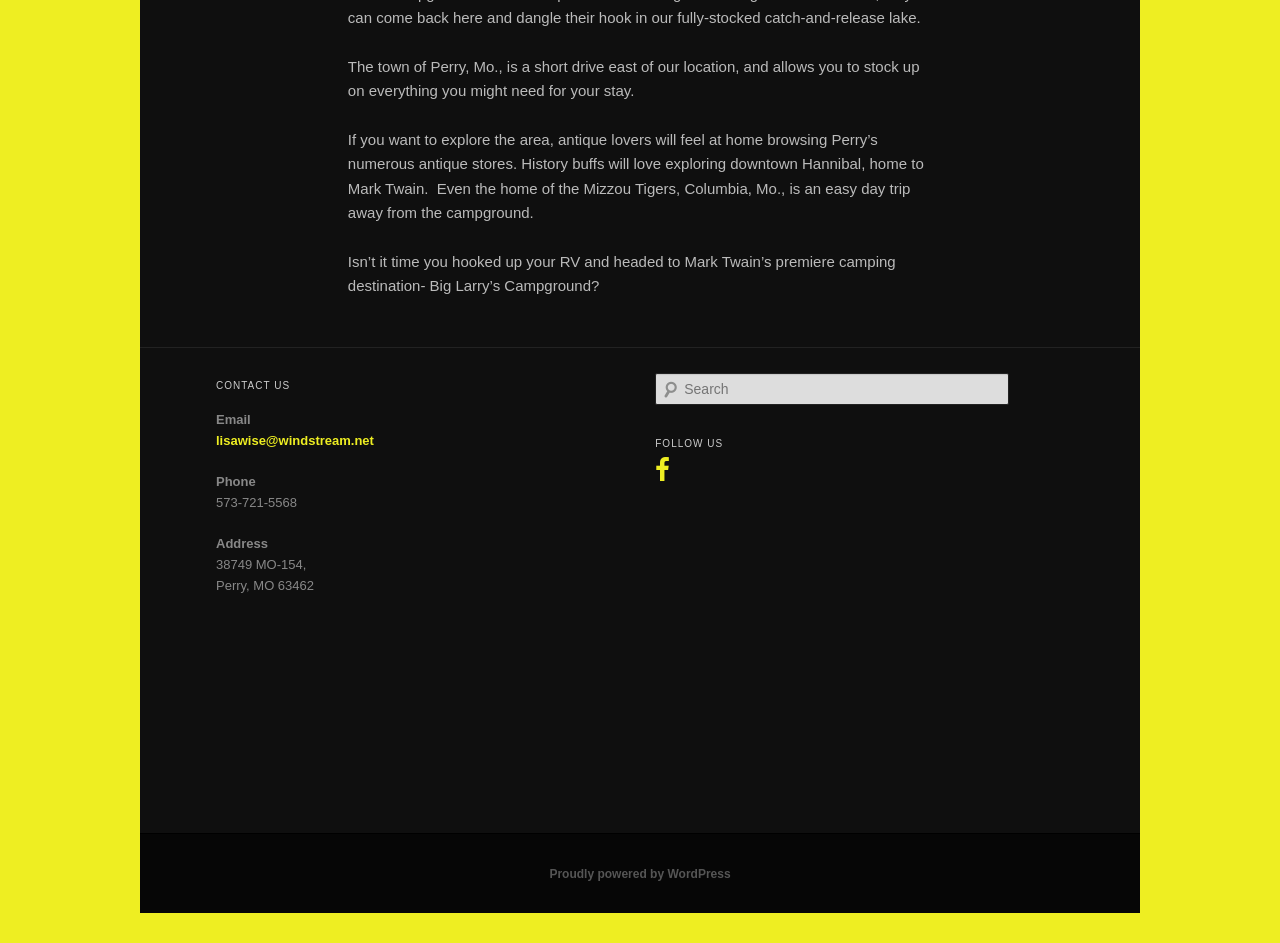What is the name of the campground?
Based on the content of the image, thoroughly explain and answer the question.

I found the answer by reading the text on the webpage, specifically the sentence 'Isn’t it time you hooked up your RV and headed to Mark Twain’s premiere camping destination- Big Larry’s Campground?' which mentions the name of the campground.